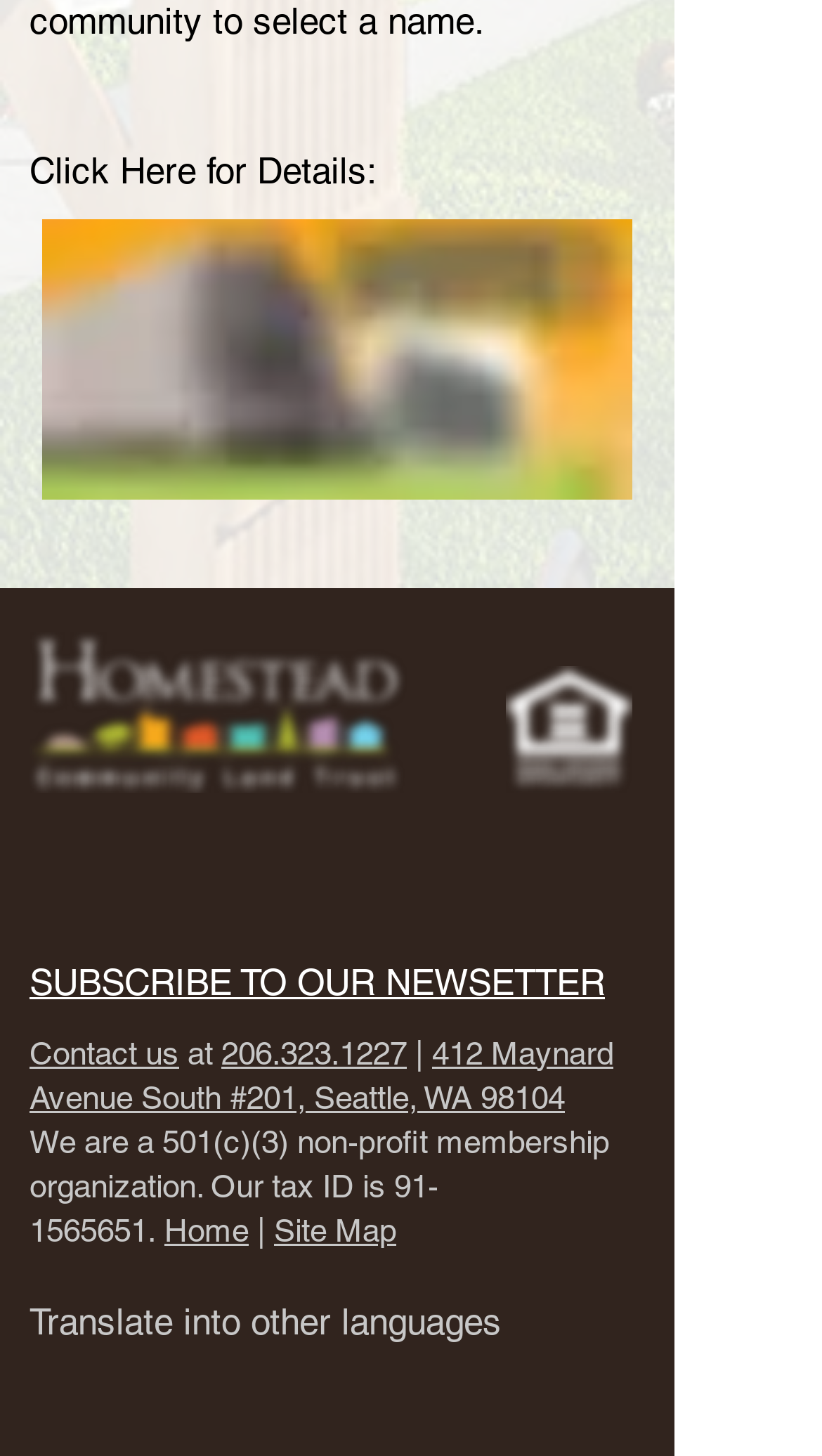Locate the bounding box coordinates of the area that needs to be clicked to fulfill the following instruction: "click on the blog title". The coordinates should be in the format of four float numbers between 0 and 1, namely [left, top, right, bottom].

None